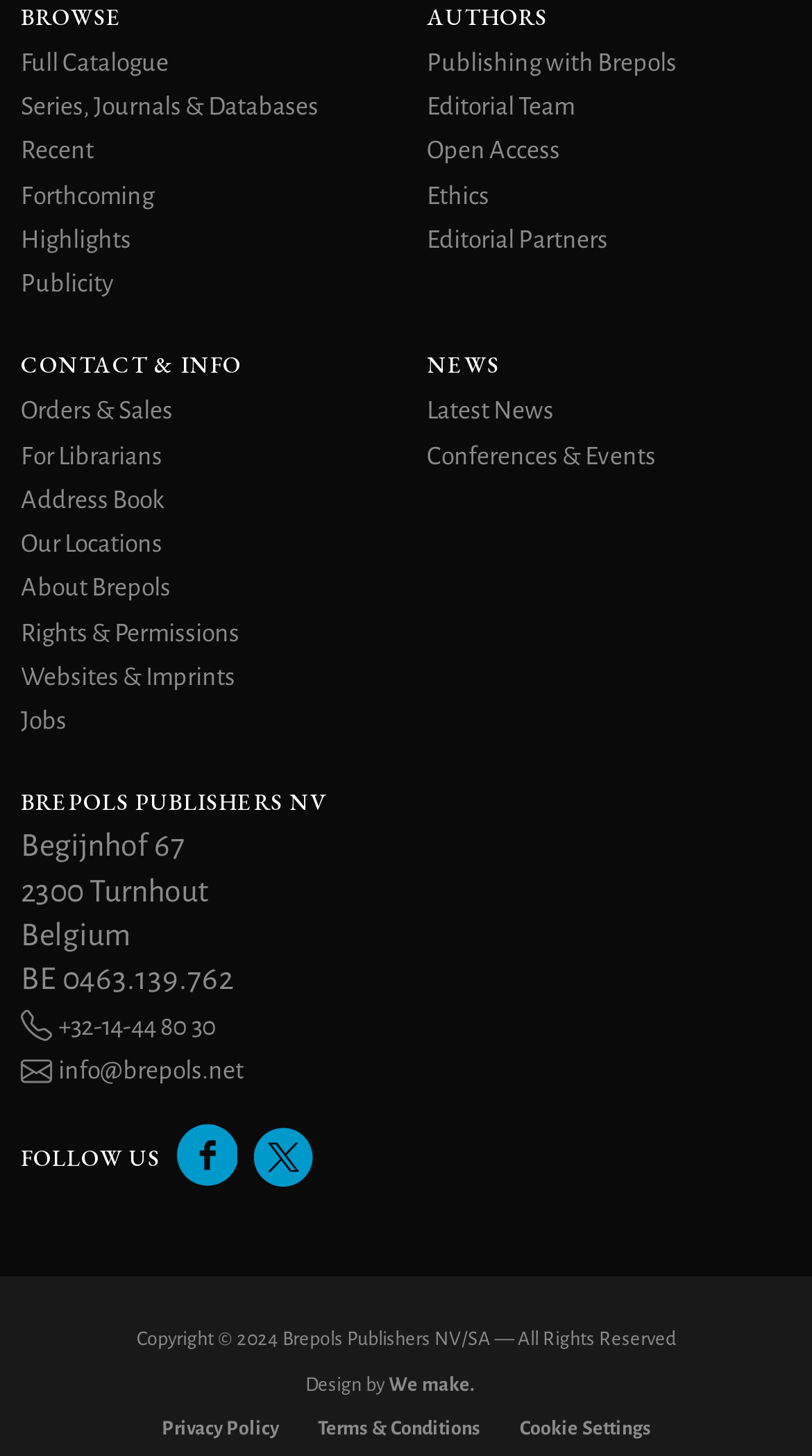Find the bounding box coordinates for the area you need to click to carry out the instruction: "Browse the full catalogue". The coordinates should be four float numbers between 0 and 1, indicated as [left, top, right, bottom].

[0.026, 0.034, 0.208, 0.053]